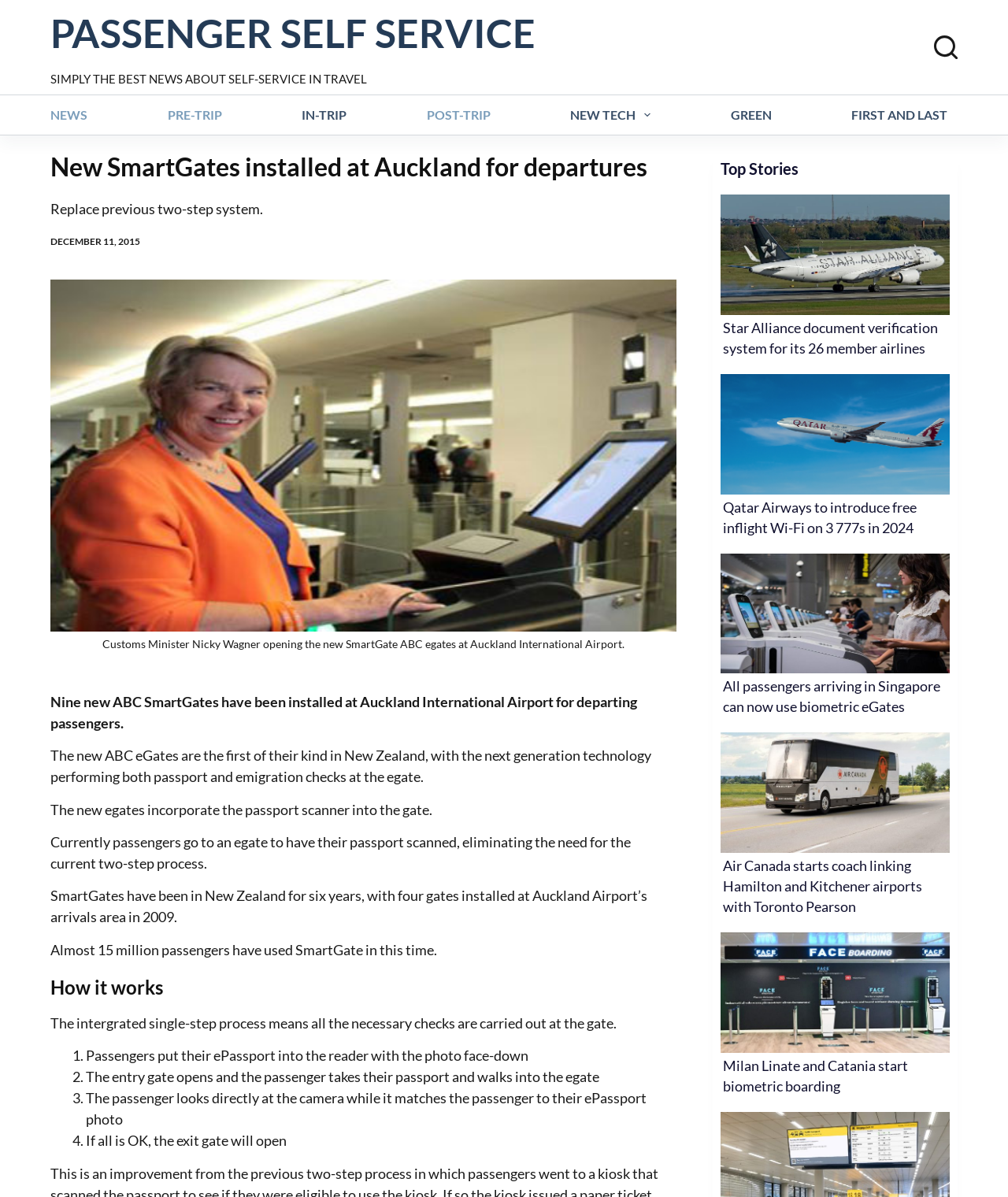Provide a one-word or one-phrase answer to the question:
What is the function of the passport scanner in the new egates?

Scans passport